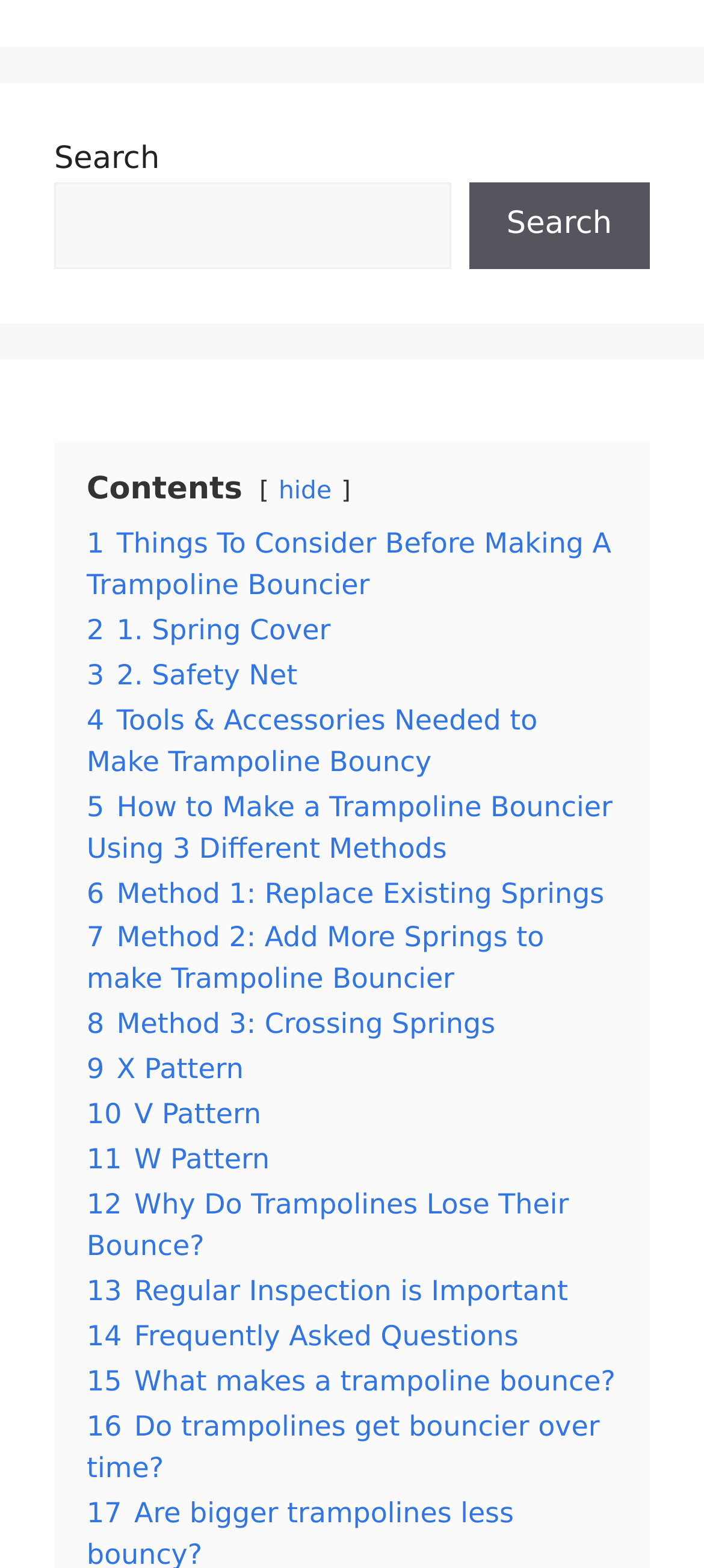Answer the following query with a single word or phrase:
What is the topic of the webpage?

Trampolines